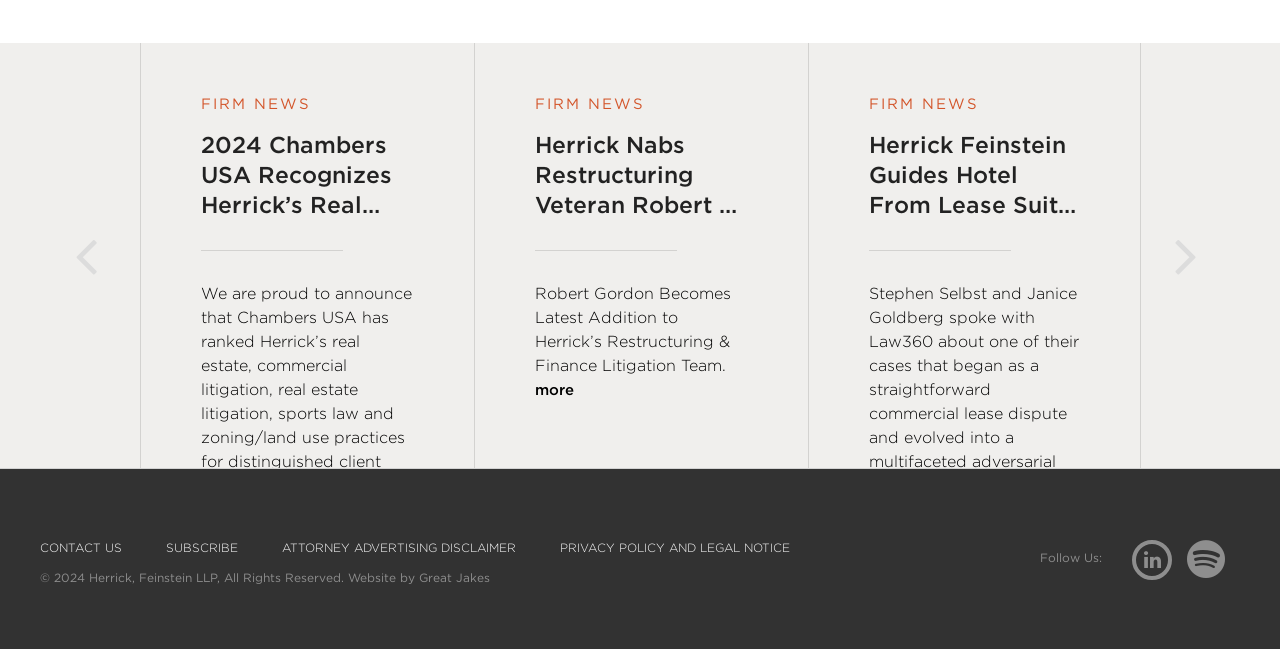What is the topic of the first news article?
Answer the question with just one word or phrase using the image.

Chambers USA recognition